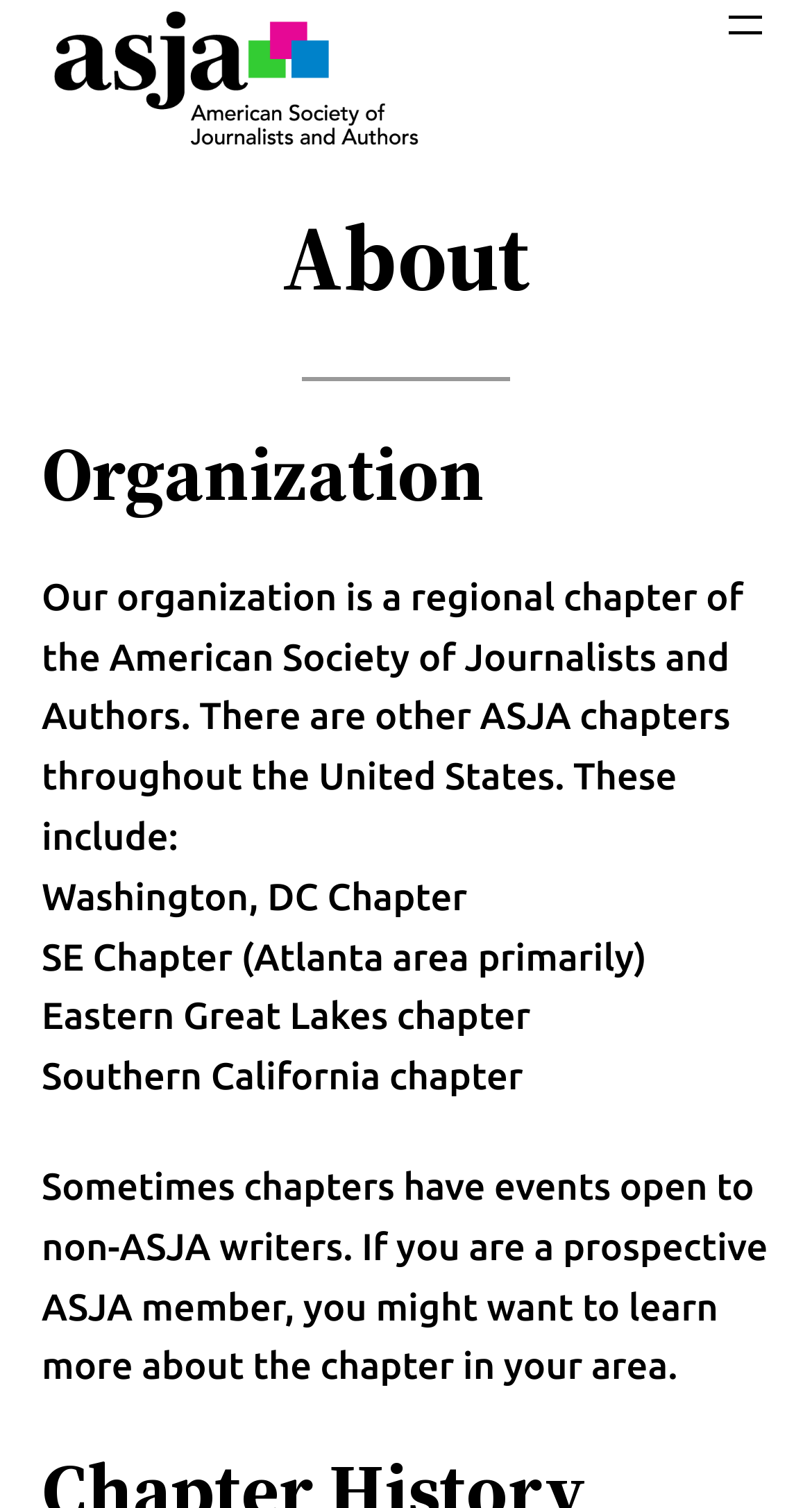Using the provided element description: "aria-label="Open menu"", identify the bounding box coordinates. The coordinates should be four floats between 0 and 1 in the order [left, top, right, bottom].

[0.887, 0.0, 0.949, 0.033]